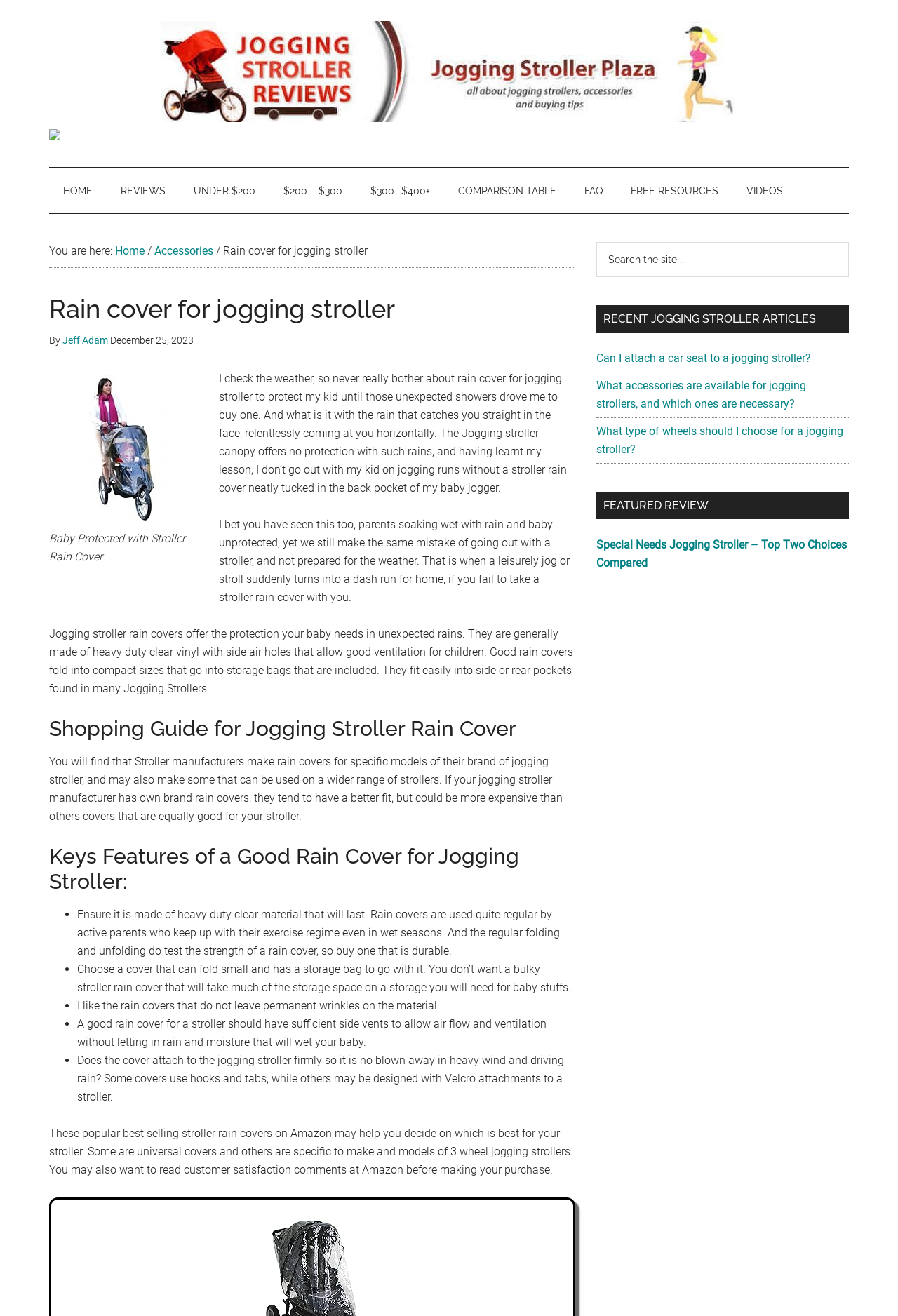Describe all the key features of the webpage in detail.

This webpage is about jogging strollers, specifically focusing on rain covers for jogging strollers. At the top of the page, there is a navigation menu with links to different sections of the website, including "HOME", "REVIEWS", and "FAQ". Below the navigation menu, there is a header with the title "Rain cover for jogging stroller - Jogging Stroller Plaza" and an image of a jogging stroller.

The main content of the page is divided into several sections. The first section is an introduction to the importance of rain covers for jogging strollers, written in a personal tone. The author shares their experience of being caught in the rain while jogging with their kid and the need for a rain cover.

The next section is a shopping guide for jogging stroller rain covers, which includes a list of key features to look for when buying a rain cover. These features include durability, compactness, and ventilation.

Following the shopping guide, there are several paragraphs of text discussing the benefits and importance of rain covers for jogging strollers. The text is accompanied by an image of a baby protected with a stroller rain cover.

On the right-hand side of the page, there is a primary sidebar with a search bar, recent jogging stroller articles, and a featured review. The recent articles section lists three links to other articles on the website, and the featured review section highlights a specific review of a jogging stroller.

Overall, the webpage is well-organized and easy to navigate, with a clear focus on providing information and guidance on rain covers for jogging strollers.